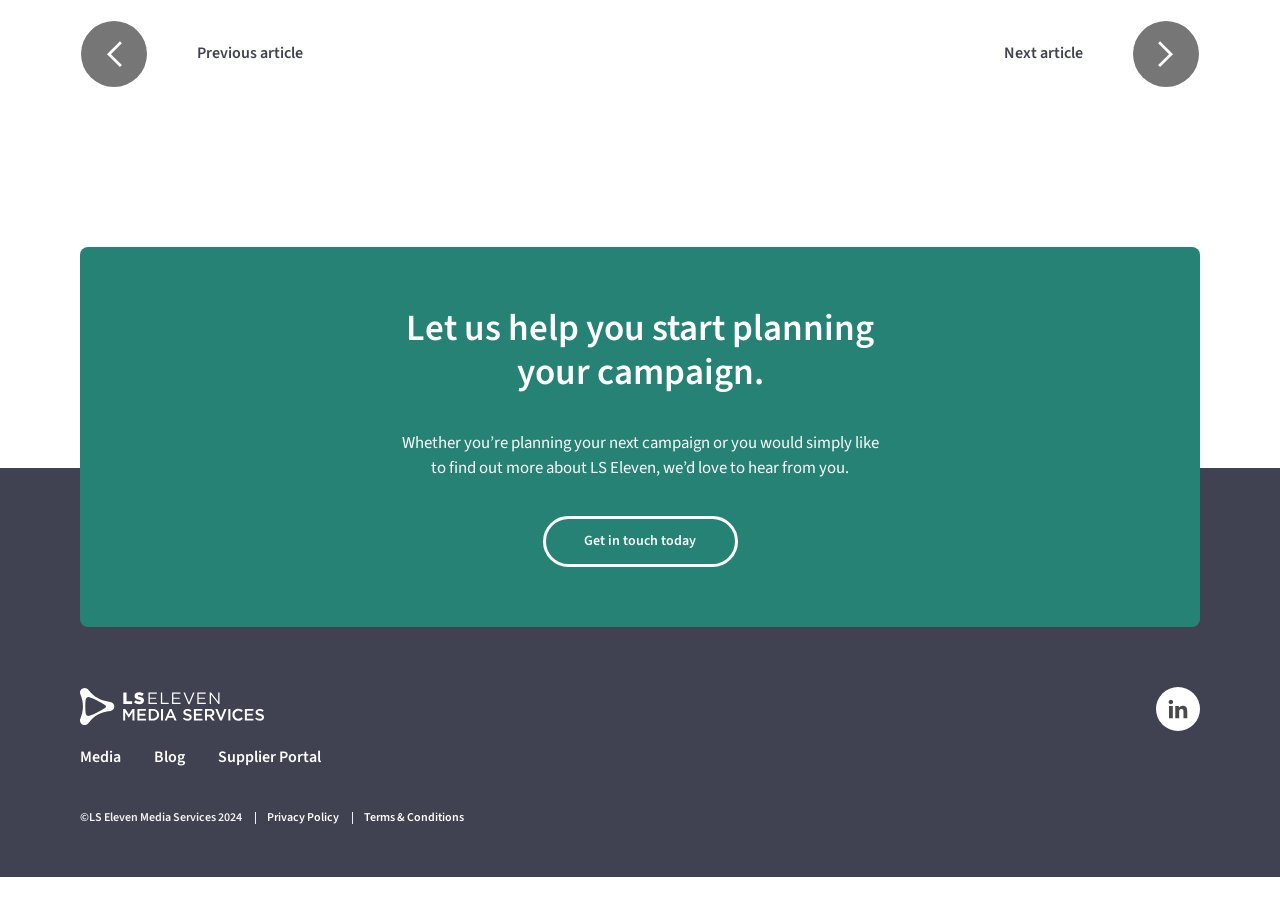Identify the bounding box coordinates for the region to click in order to carry out this instruction: "View Privacy Policy". Provide the coordinates using four float numbers between 0 and 1, formatted as [left, top, right, bottom].

[0.191, 0.926, 0.265, 0.944]